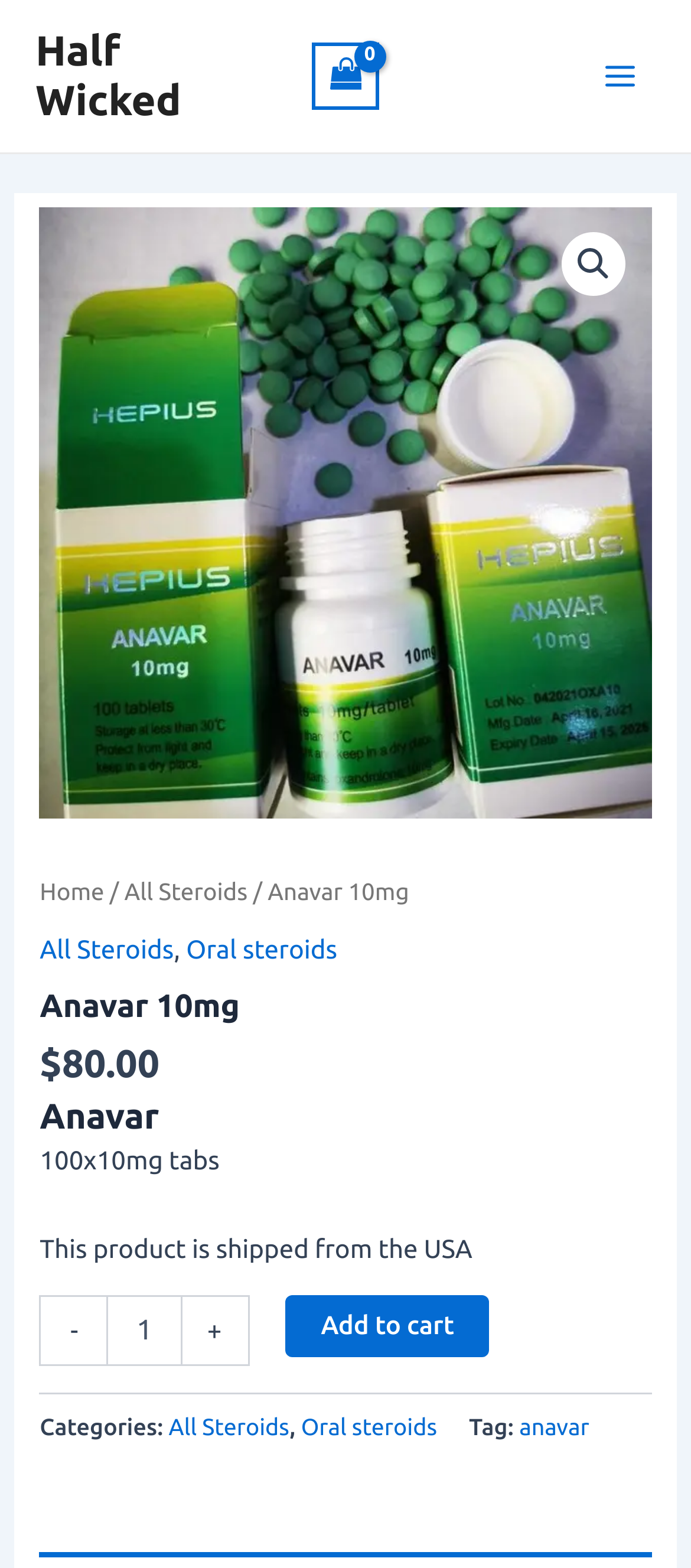Respond with a single word or short phrase to the following question: 
What is the purpose of the '-' button?

Minus Quantity